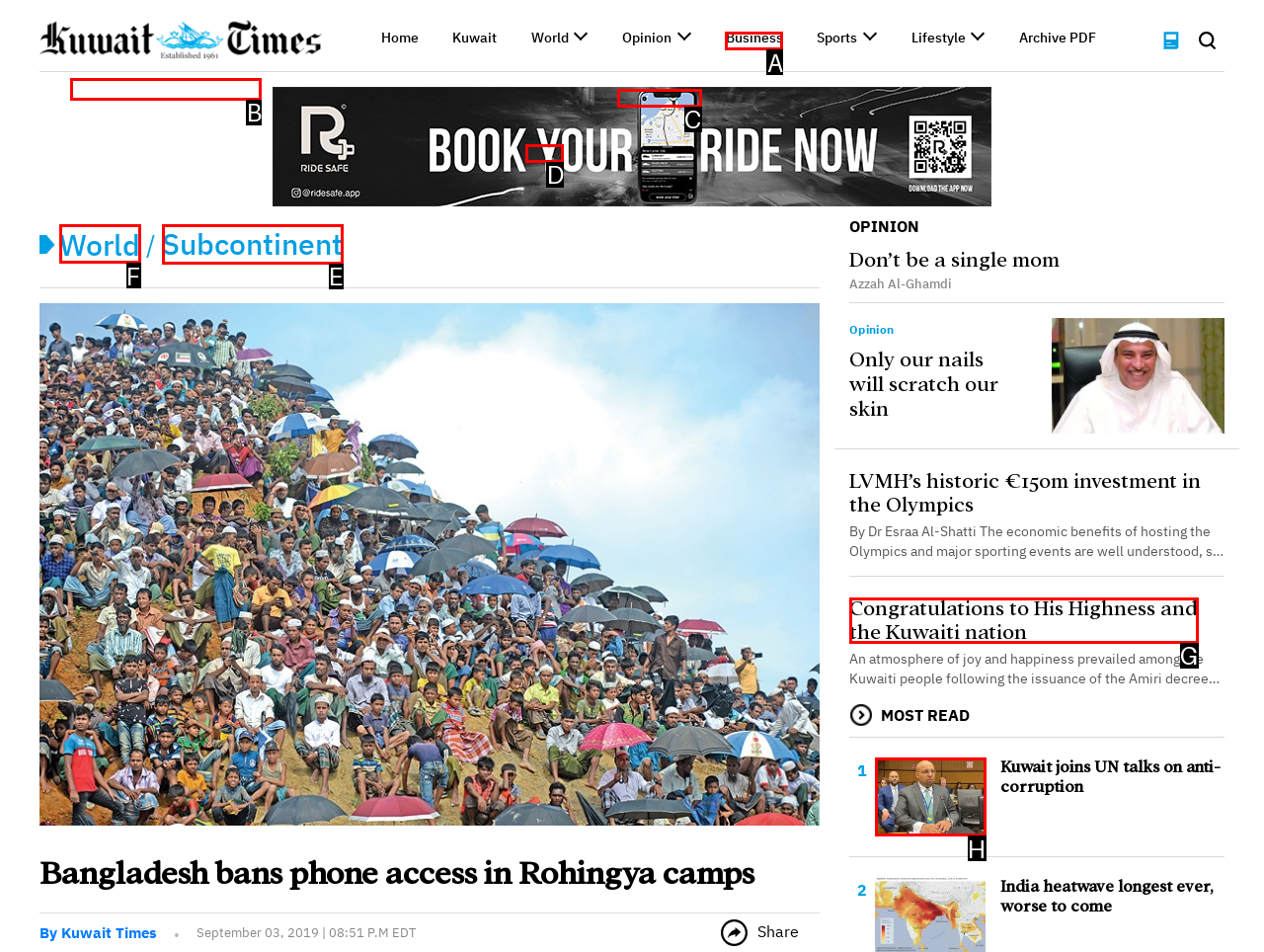Determine which HTML element to click for this task: Search for something Provide the letter of the selected choice.

B